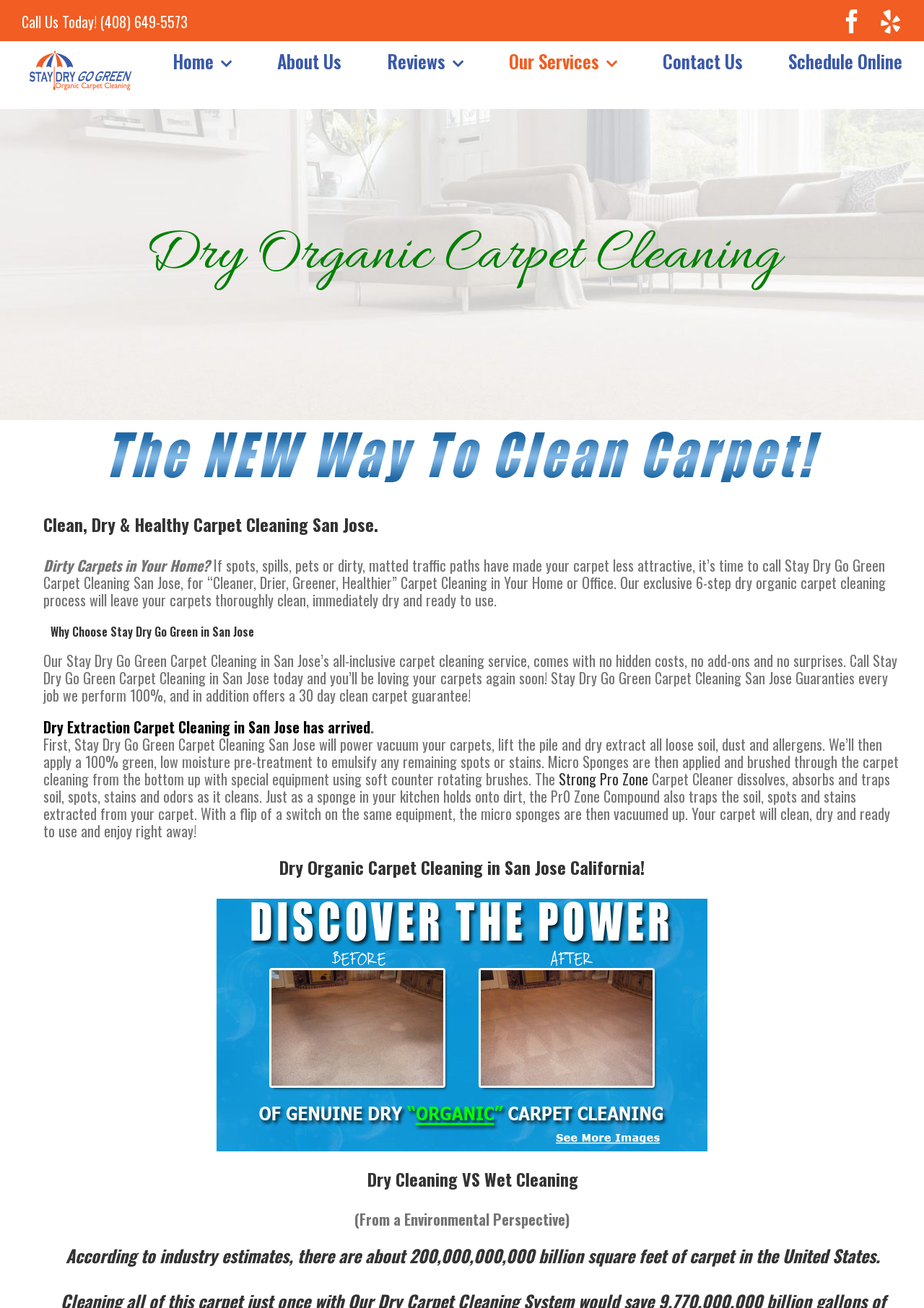What is the guarantee offered by the company?
Answer the question with a single word or phrase, referring to the image.

30 day clean carpet guarantee